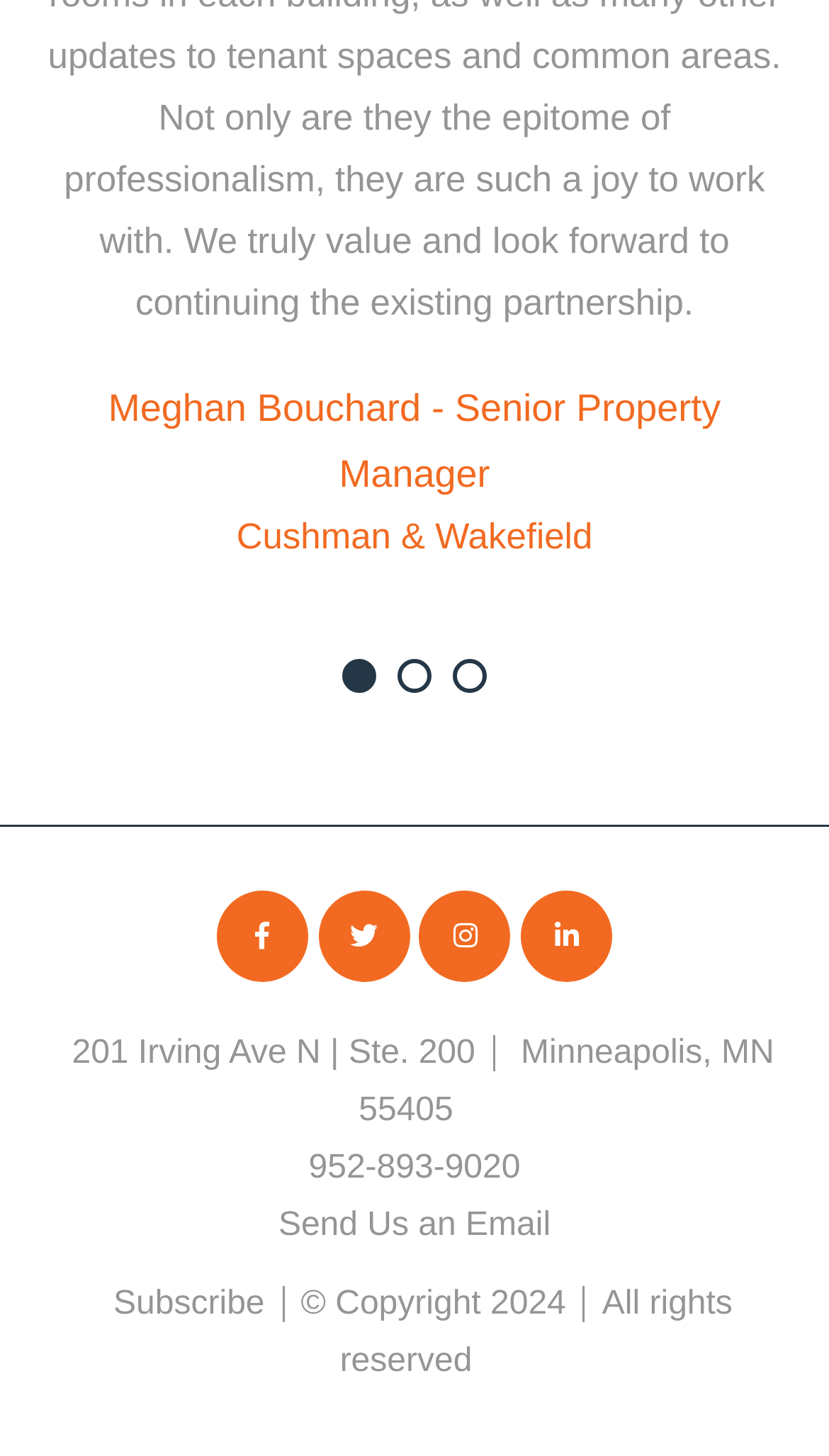Please answer the following question as detailed as possible based on the image: 
How many links are there in the contentinfo section?

I counted the number of link elements in the contentinfo section, and there are 7 links in total, including the address, phone number, email, and other links.